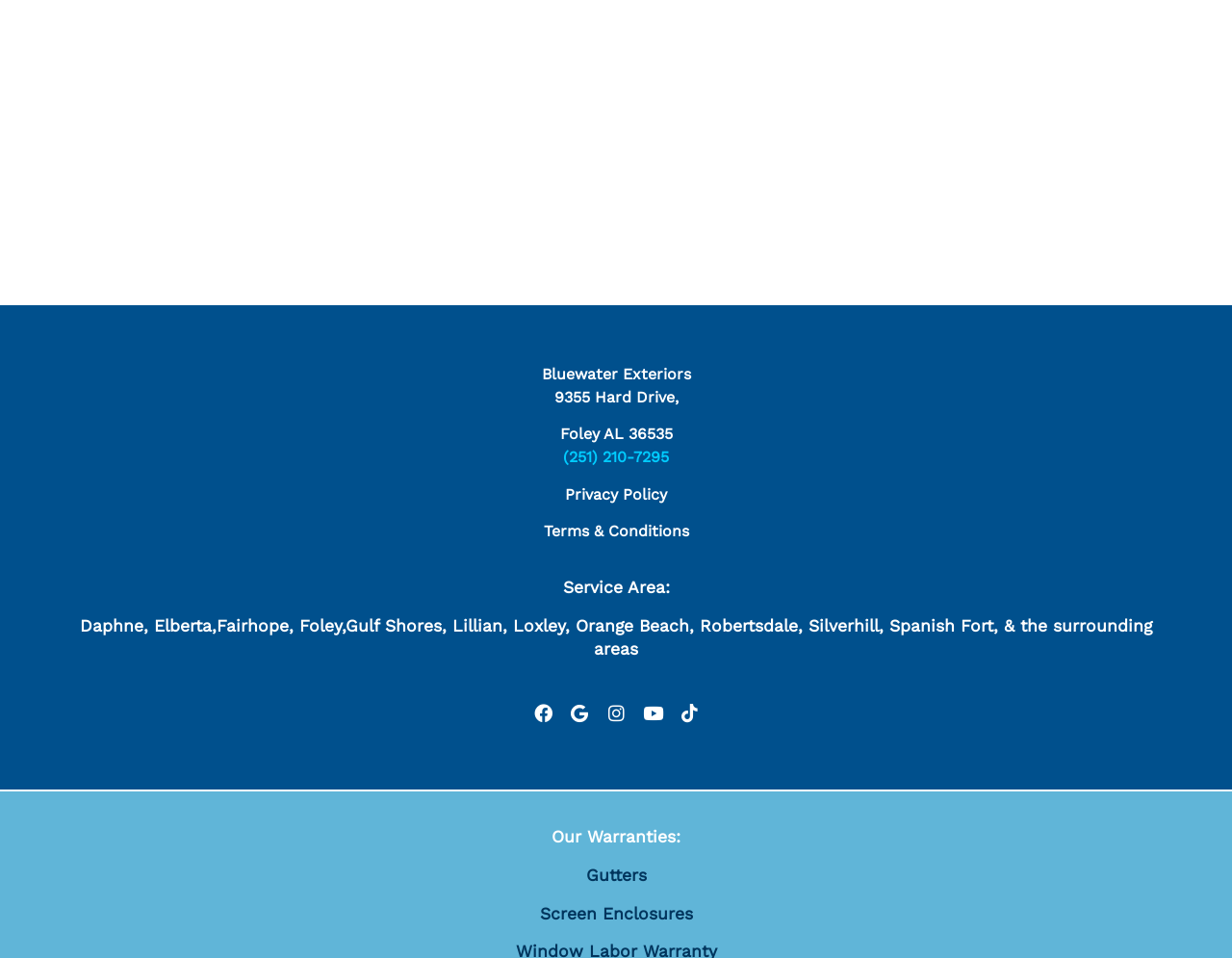Find the bounding box coordinates of the clickable region needed to perform the following instruction: "Visit the main page". The coordinates should be provided as four float numbers between 0 and 1, i.e., [left, top, right, bottom].

None